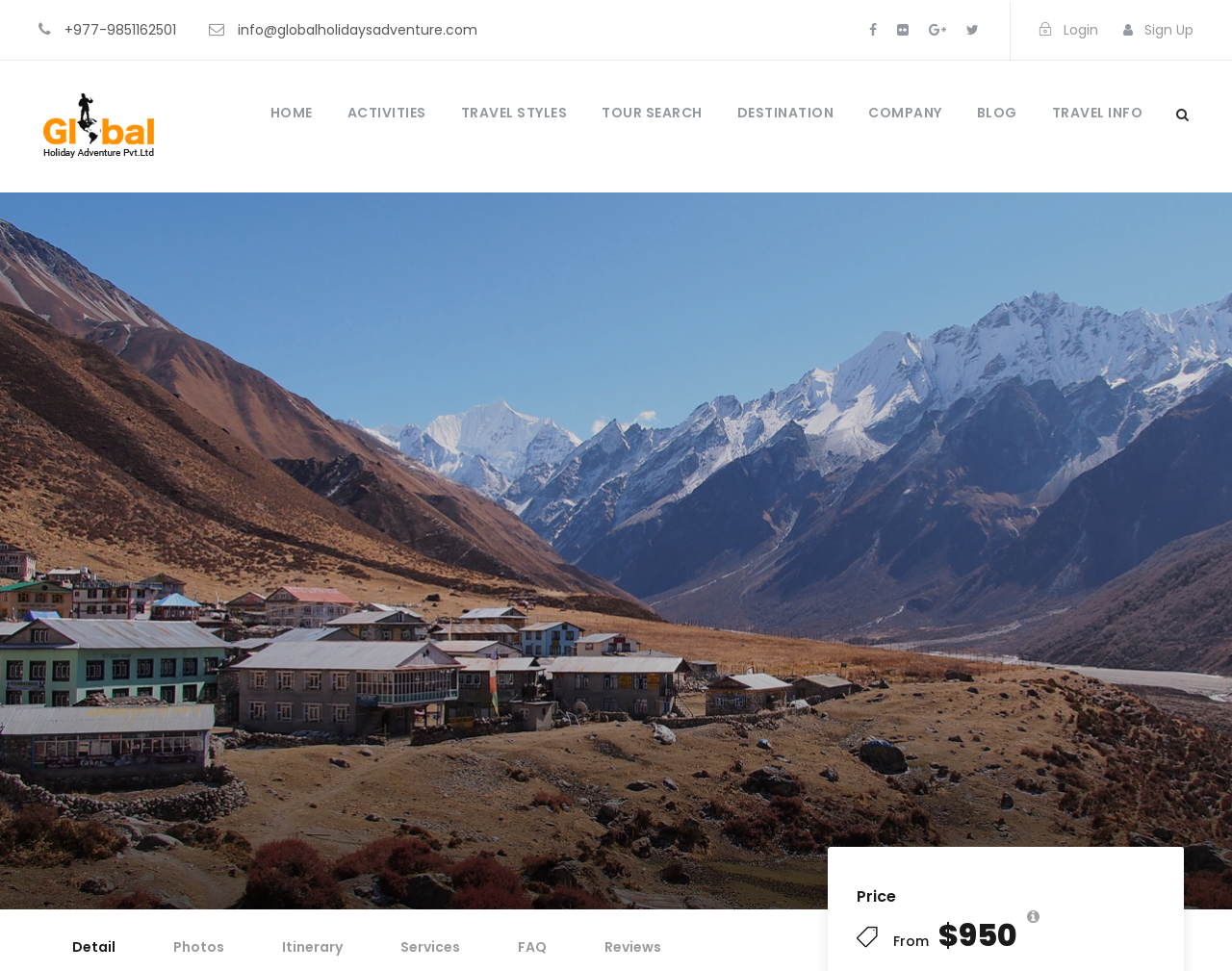What is the phone number to contact?
Look at the image and construct a detailed response to the question.

I found the phone number by looking at the top section of the webpage, where there are several links and text elements. The phone number is displayed as a link with the text '+977-9851162501'.